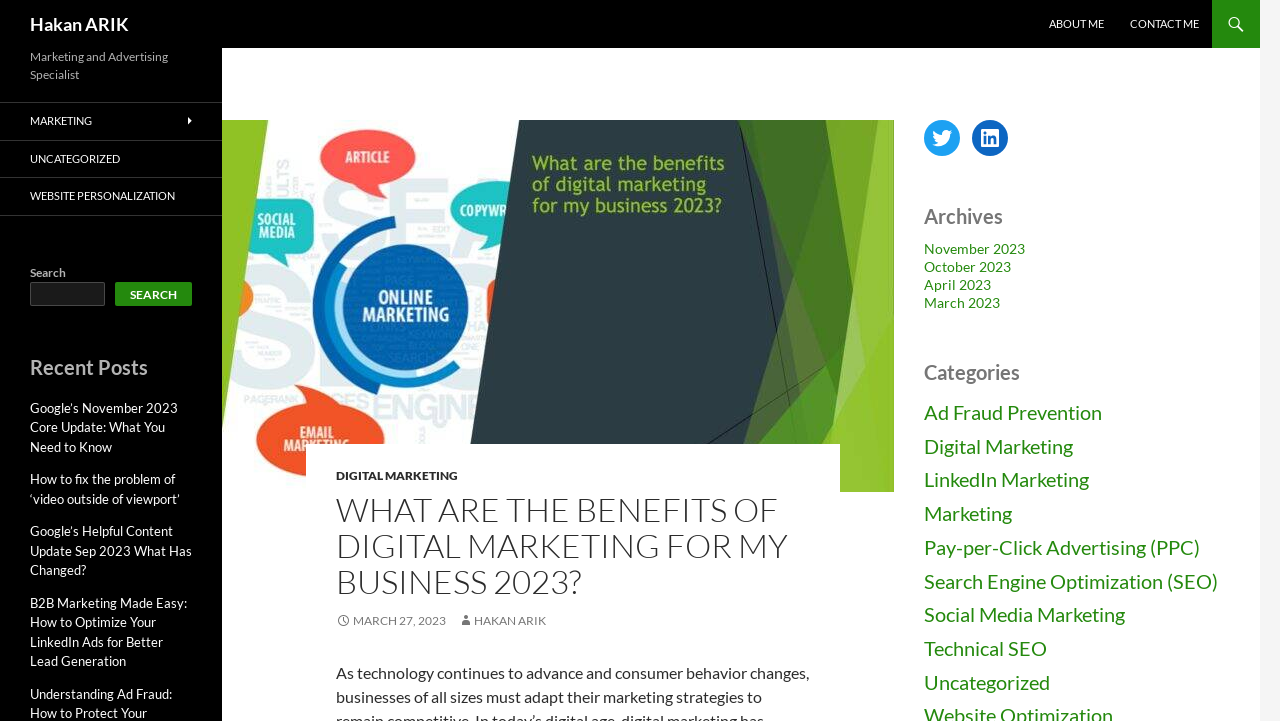Specify the bounding box coordinates (top-left x, top-left y, bottom-right x, bottom-right y) of the UI element in the screenshot that matches this description: Search Engine Optimization (SEO)

[0.722, 0.789, 0.952, 0.822]